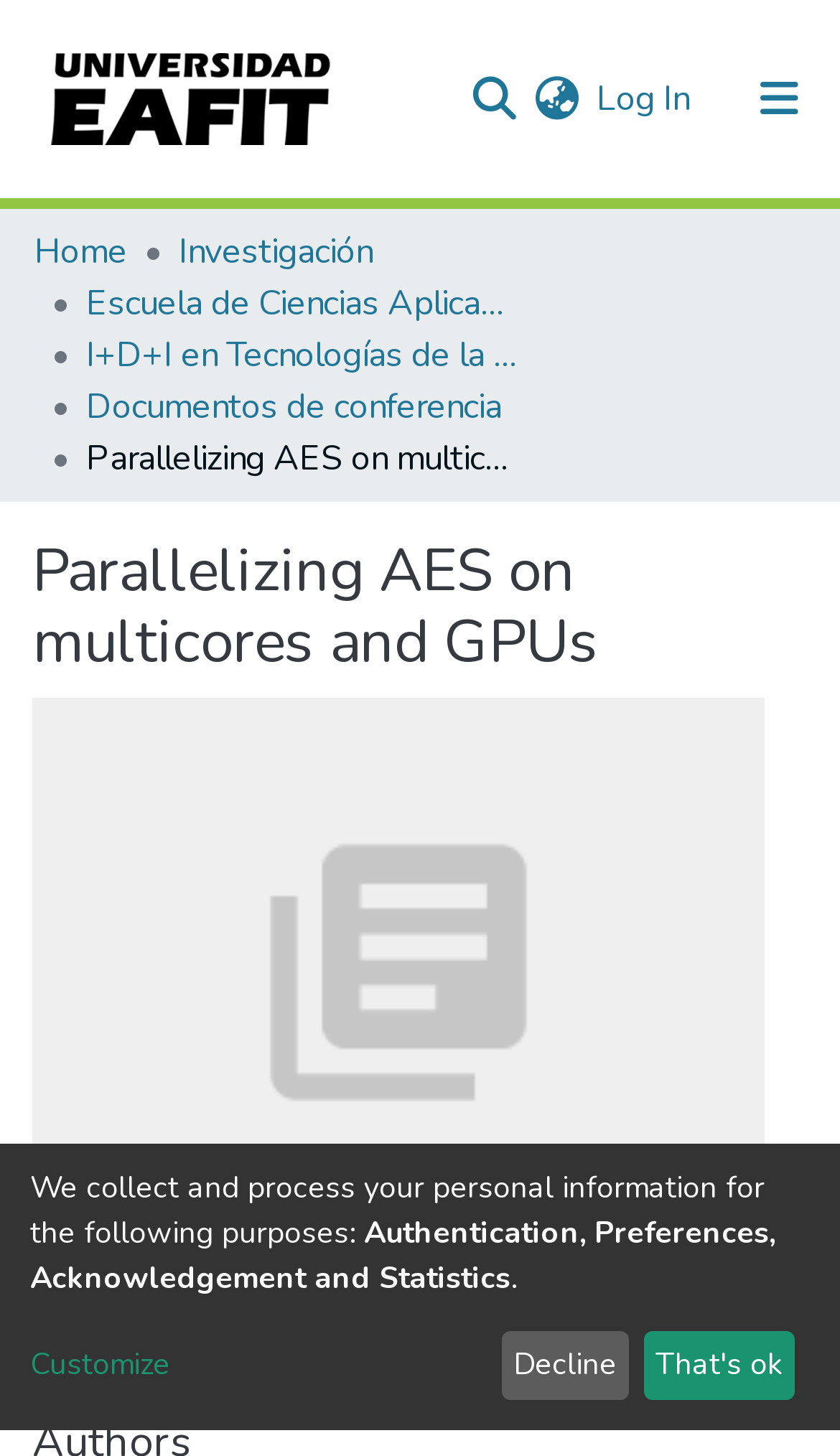Generate a thorough caption detailing the webpage content.

The webpage is about parallelizing the AES block cipher cryptographic algorithm on multi-core microprocessors and GPUs. At the top, there is a user profile bar with a repository logo on the left, a search bar in the middle, and a language switch button on the right. Below the user profile bar, there is a navigation menu with links to "Communities & Collections", "All of DSpace", and "Statistics".

On the left side of the page, there is a breadcrumb navigation menu with links to "Home", "Investigación", "Escuela de Ciencias Aplicadas e Ingeniería", "I+D+I en Tecnologías de la Información y las Comunicaciones", and "Documentos de conferencia". 

The main content of the page is divided into two sections. The first section has a heading "Parallelizing AES on multicores and GPUs" and a static text with the same title. The second section has a heading "Date" with a static text "2011-01-01" below it.

At the bottom of the page, there is a section with a static text describing the purposes of collecting and processing personal information, followed by a link to "Customize" and two buttons "Decline" and "That's ok".